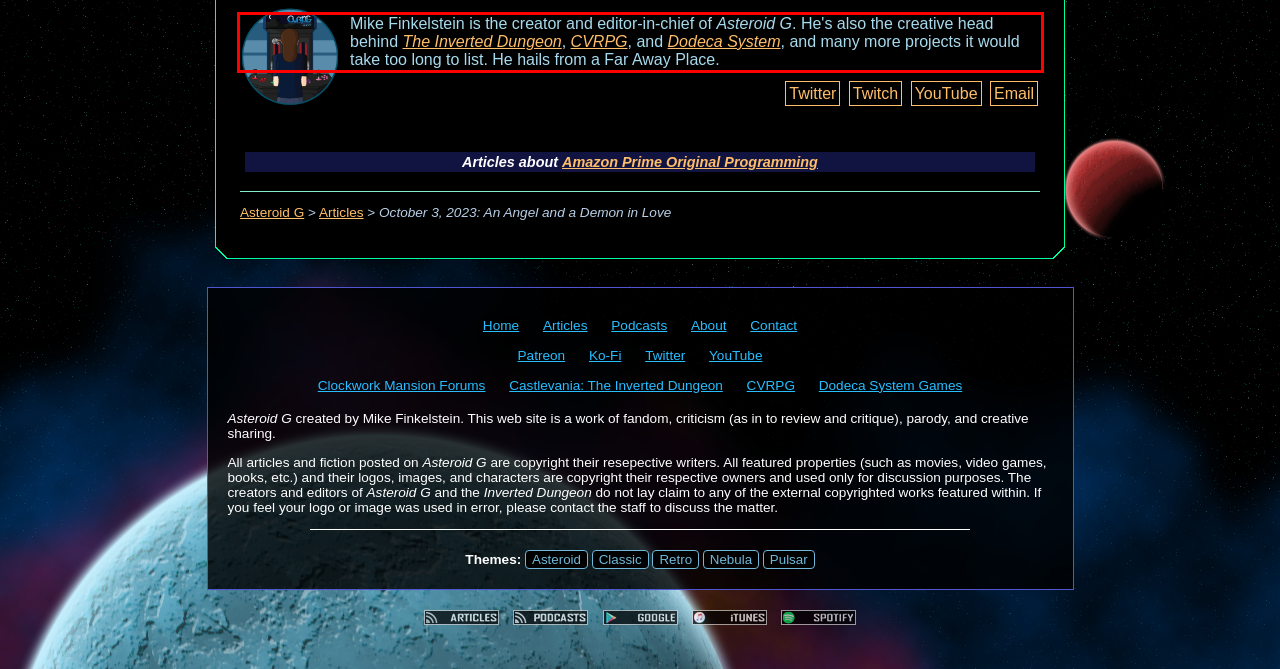Examine the webpage screenshot and use OCR to obtain the text inside the red bounding box.

Mike Finkelstein is the creator and editor-in-chief of Asteroid G. He's also the creative head behind The Inverted Dungeon, CVRPG, and Dodeca System, and many more projects it would take too long to list. He hails from a Far Away Place.